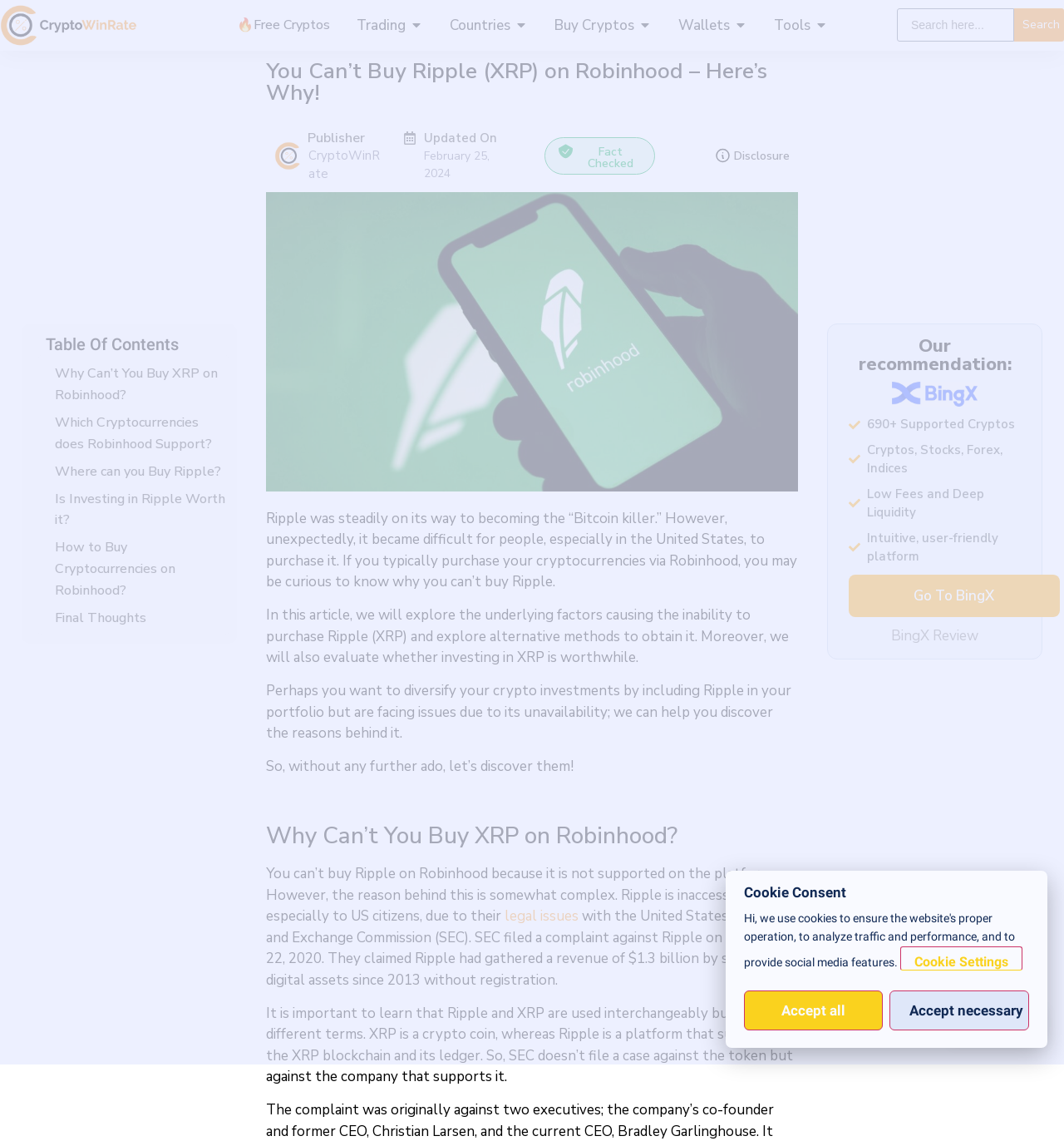Ascertain the bounding box coordinates for the UI element detailed here: "parent_node: Search for: value="Search"". The coordinates should be provided as [left, top, right, bottom] with each value being a float between 0 and 1.

[0.953, 0.008, 1.0, 0.037]